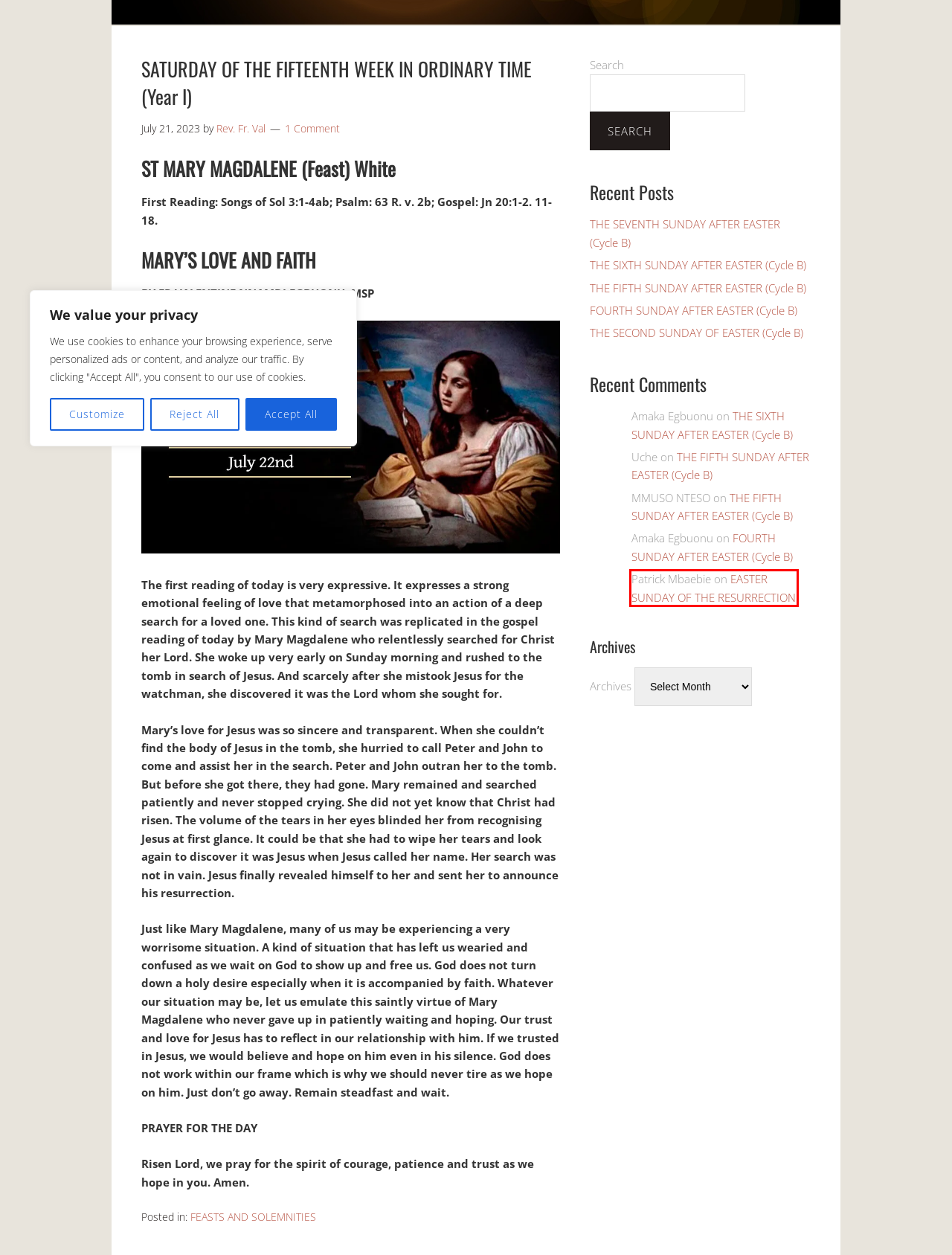Look at the screenshot of a webpage, where a red bounding box highlights an element. Select the best description that matches the new webpage after clicking the highlighted element. Here are the candidates:
A. THE SECOND SUNDAY OF EASTER (Cycle B) - Divine Inspirations
B. THE SEVENTH SUNDAY AFTER EASTER (Cycle B) - Divine Inspirations
C. FOURTH SUNDAY AFTER EASTER (Cycle B) - Divine Inspirations
D. EASTER SUNDAY OF THE RESURRECTION - Divine Inspirations
E. FEASTS AND SOLEMNITIES Archives - Divine Inspirations
F. Rev. Fr. Val, Author at Divine Inspirations
G. THE FIFTH SUNDAY AFTER EASTER (Cycle B) - Divine Inspirations
H. THE SIXTH SUNDAY AFTER EASTER (Cycle B) - Divine Inspirations

D